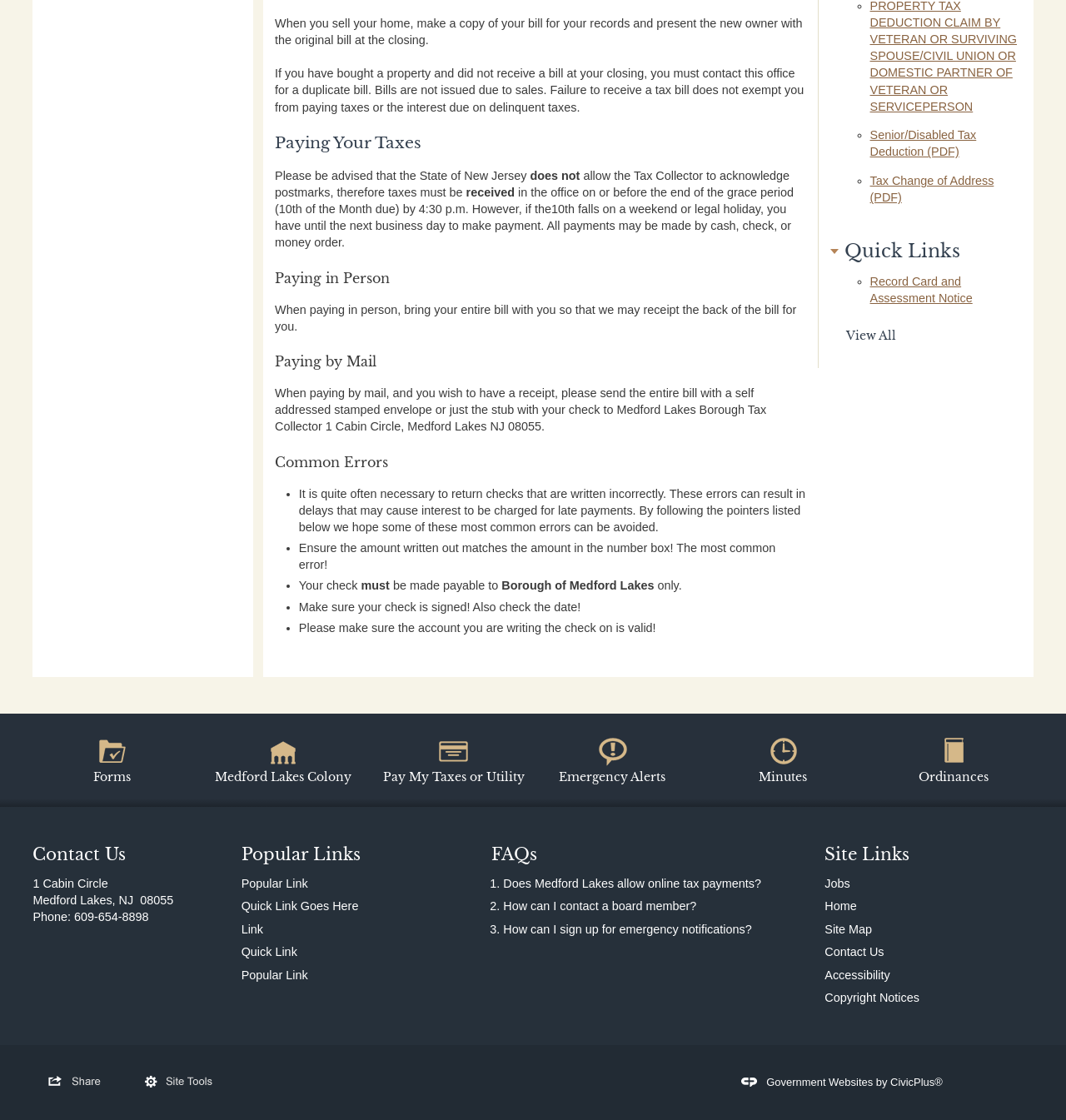Determine the bounding box for the HTML element described here: "Quick Link Goes Here". The coordinates should be given as [left, top, right, bottom] with each number being a float between 0 and 1.

[0.226, 0.803, 0.336, 0.815]